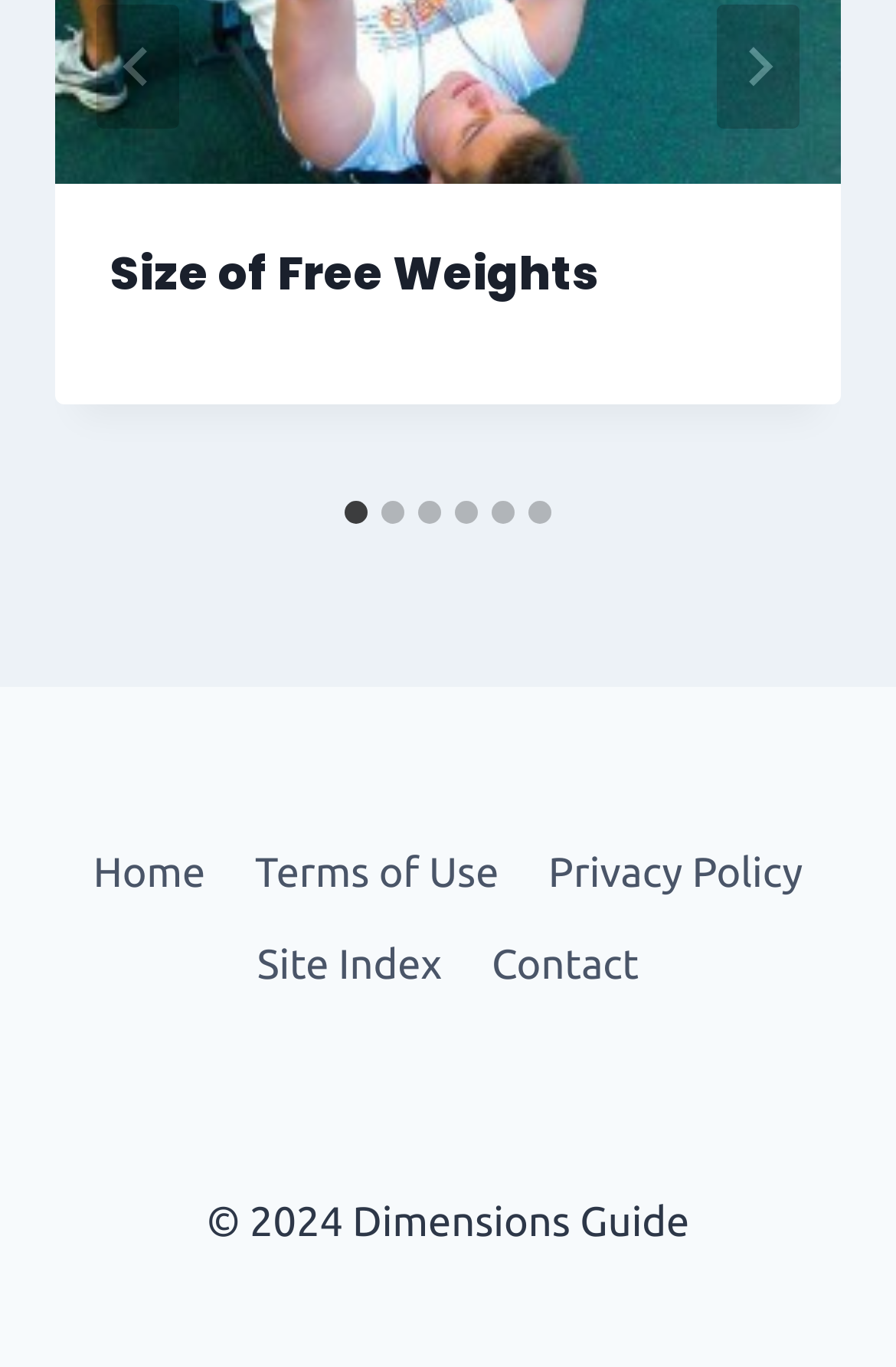Is the first slide selected?
Provide an in-depth and detailed explanation in response to the question.

I found the tab element labeled as 'Go to slide 1' with the attribute 'selected: True', which indicates that the first slide is selected.